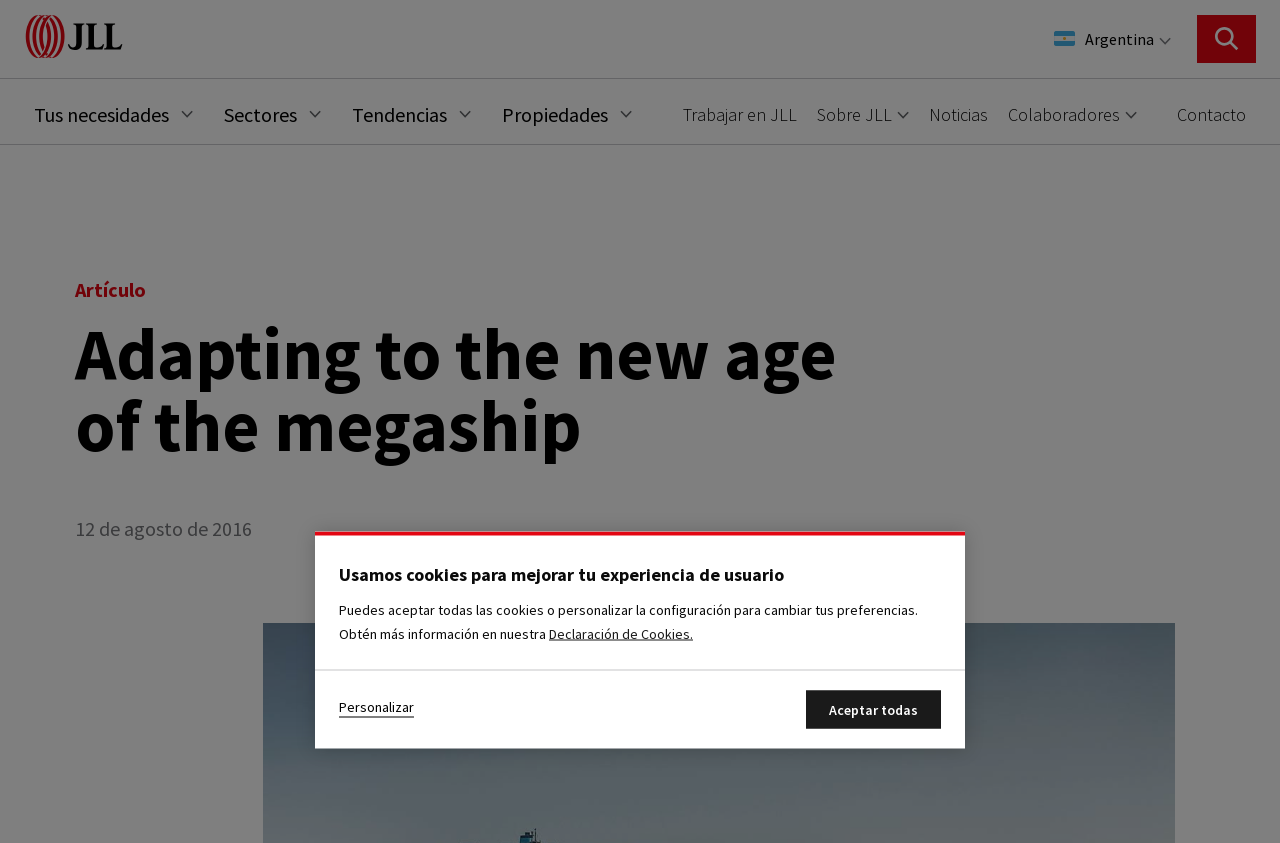Identify the bounding box coordinates of the clickable section necessary to follow the following instruction: "Click JLL Logo". The coordinates should be presented as four float numbers from 0 to 1, i.e., [left, top, right, bottom].

[0.019, 0.029, 0.097, 0.053]